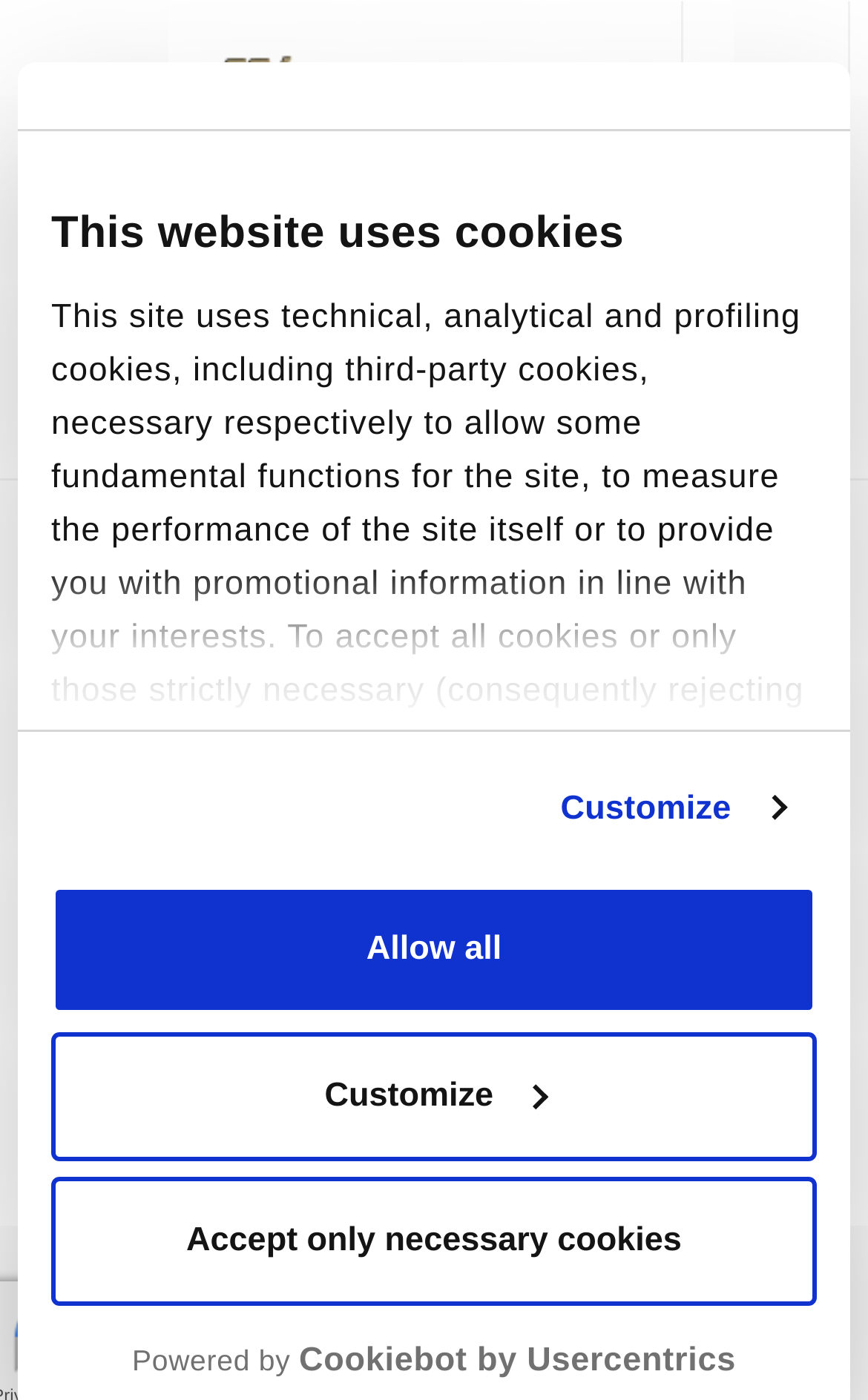Give a one-word or short phrase answer to this question: 
Is the company a wholesale supplier?

Yes